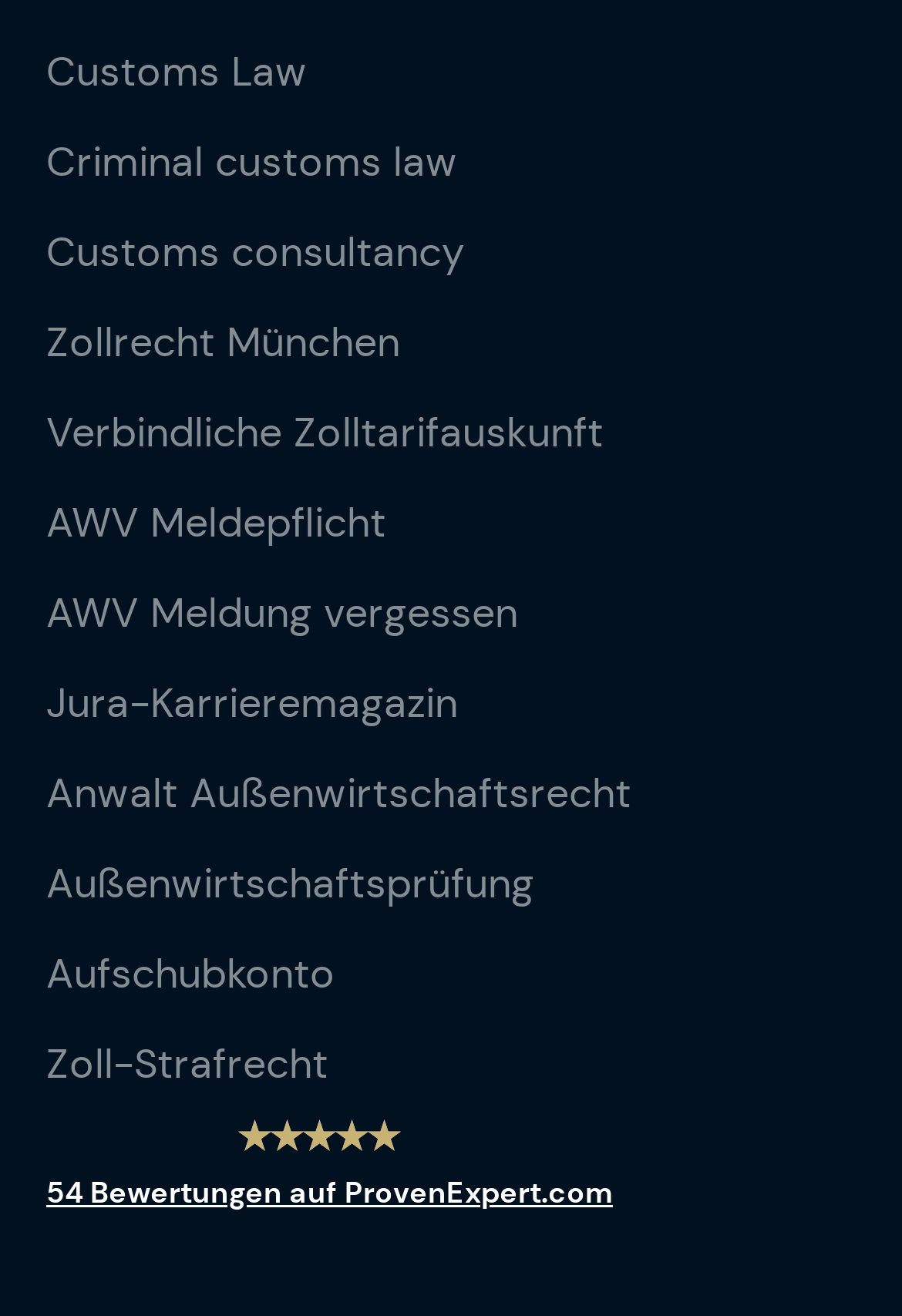How many links are on the webpage?
Please provide a single word or phrase based on the screenshot.

17